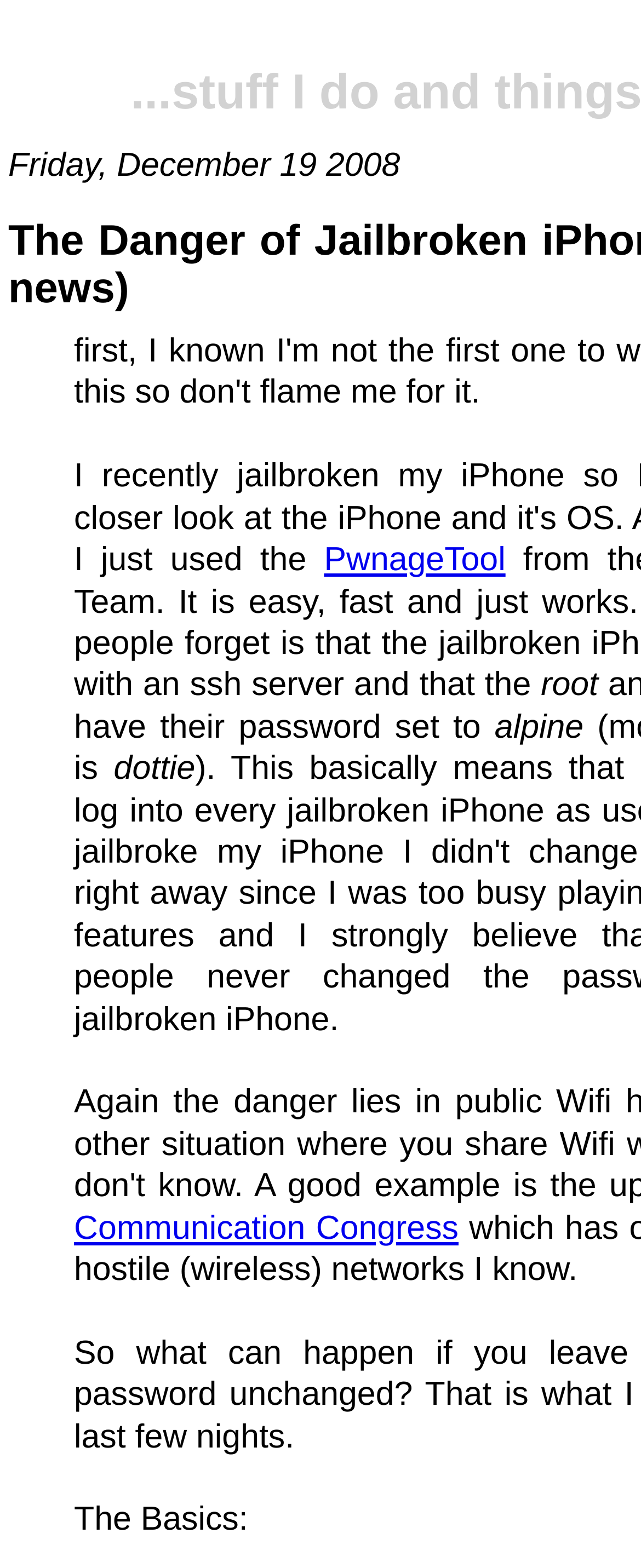Identify the bounding box for the UI element described as: "PwnageTool". Ensure the coordinates are four float numbers between 0 and 1, formatted as [left, top, right, bottom].

[0.505, 0.33, 0.789, 0.353]